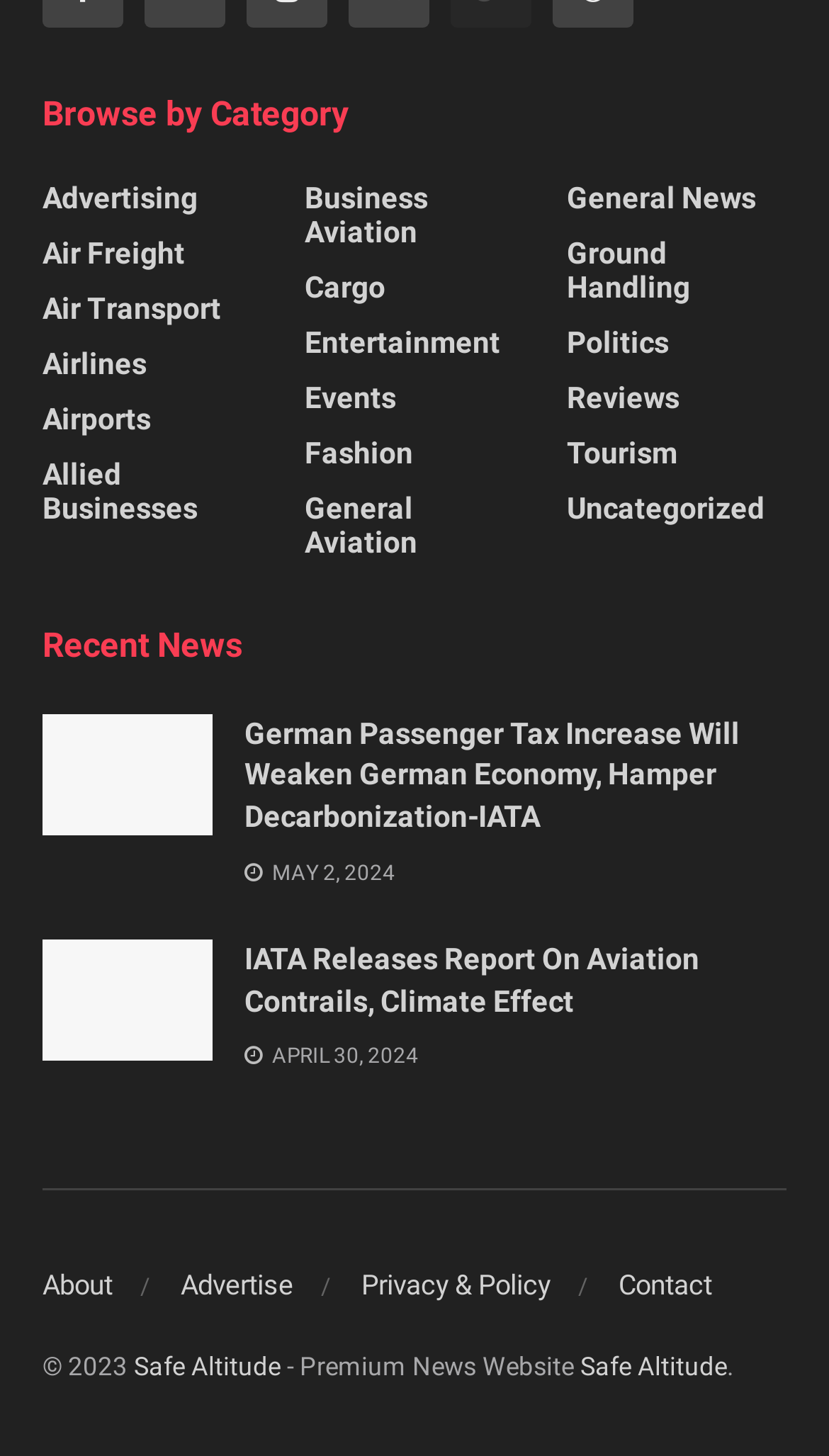What is the date of the second news article?
Could you please answer the question thoroughly and with as much detail as possible?

I looked at the StaticText elements under the 'Recent News' heading and found the date of the second news article, which is 'APRIL 30, 2024'.